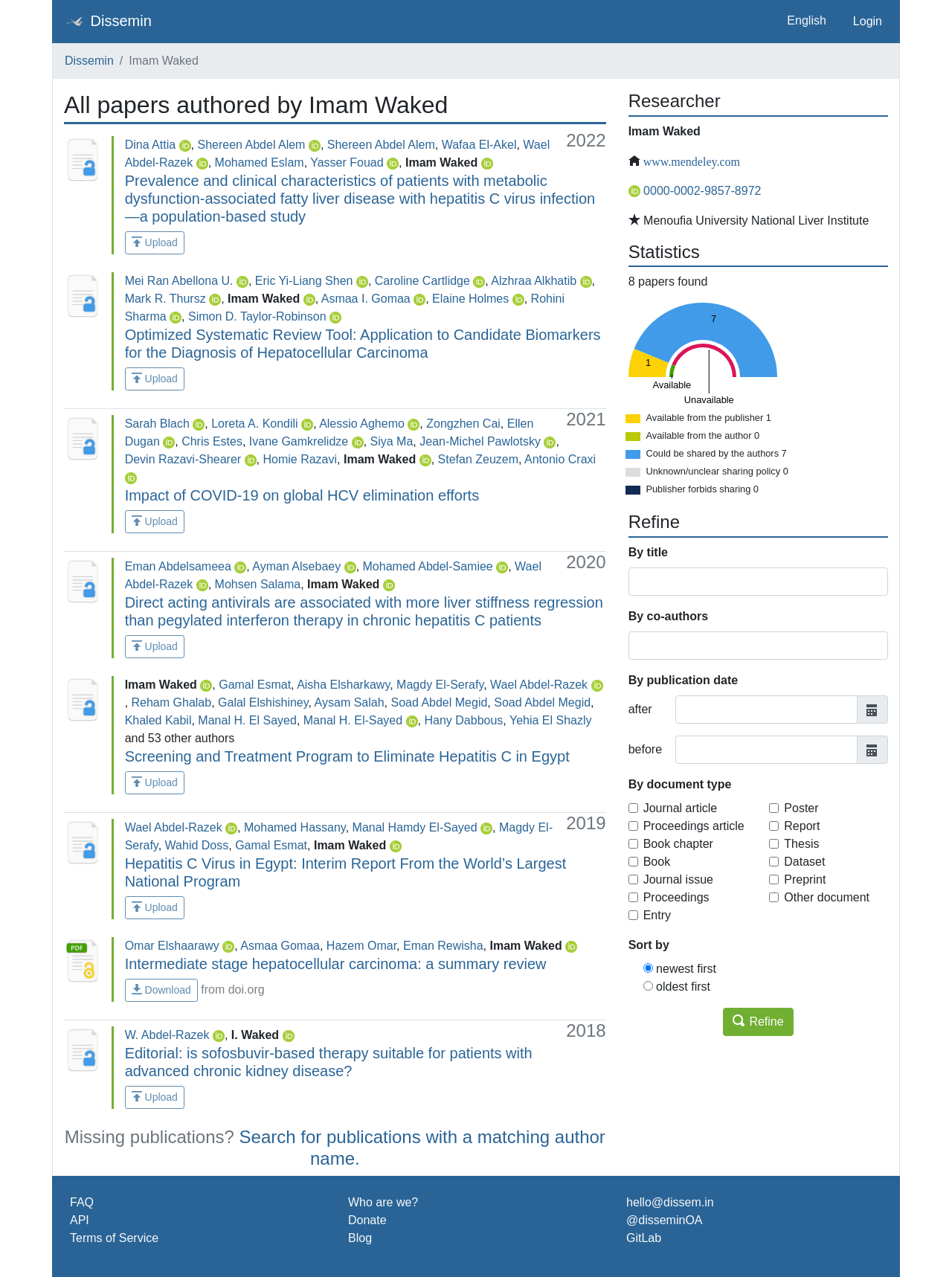Please answer the following question using a single word or phrase: 
What is the purpose of the refine button?

To refine search results